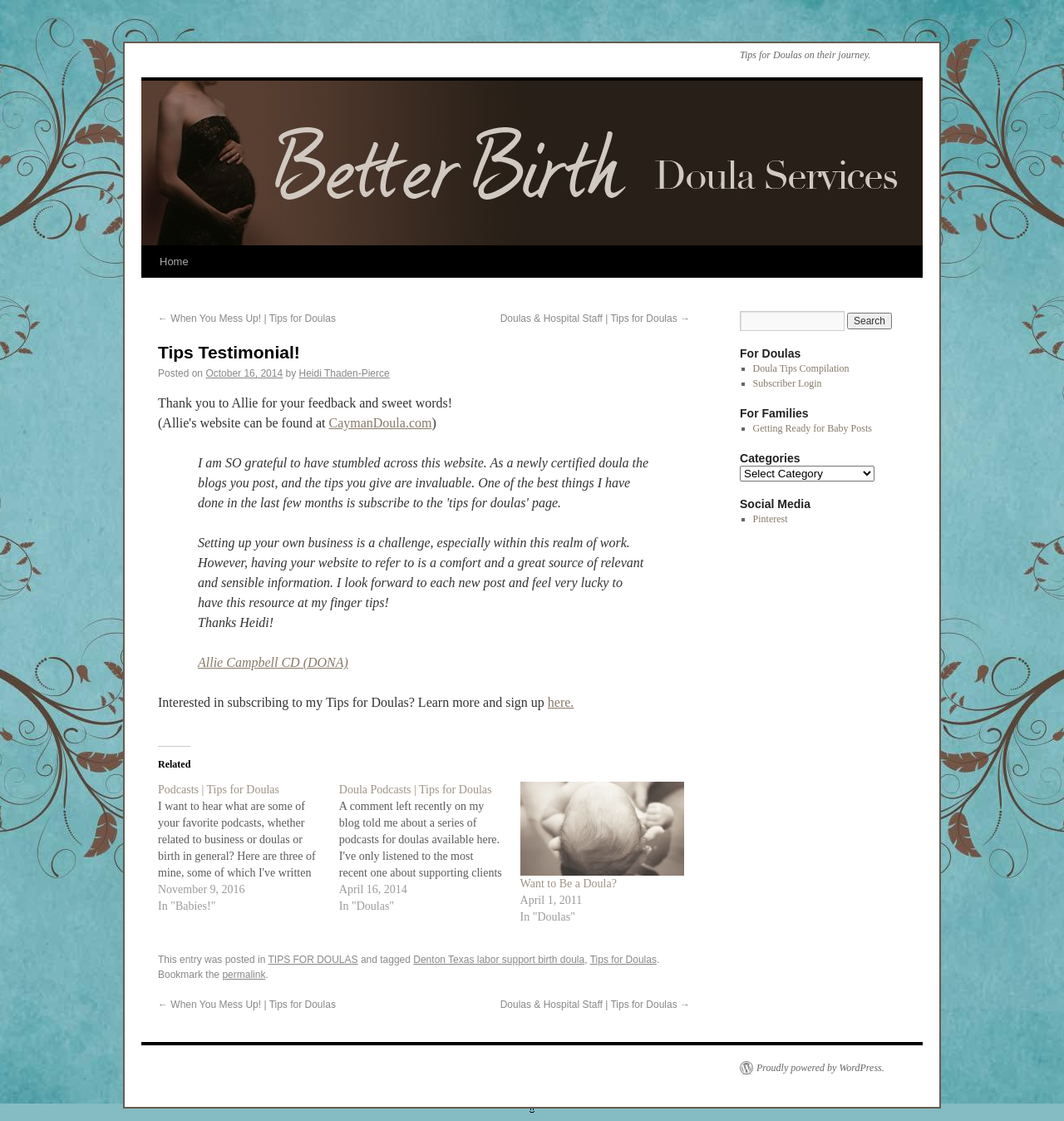Using the webpage screenshot, locate the HTML element that fits the following description and provide its bounding box: "permalink".

[0.209, 0.864, 0.25, 0.875]